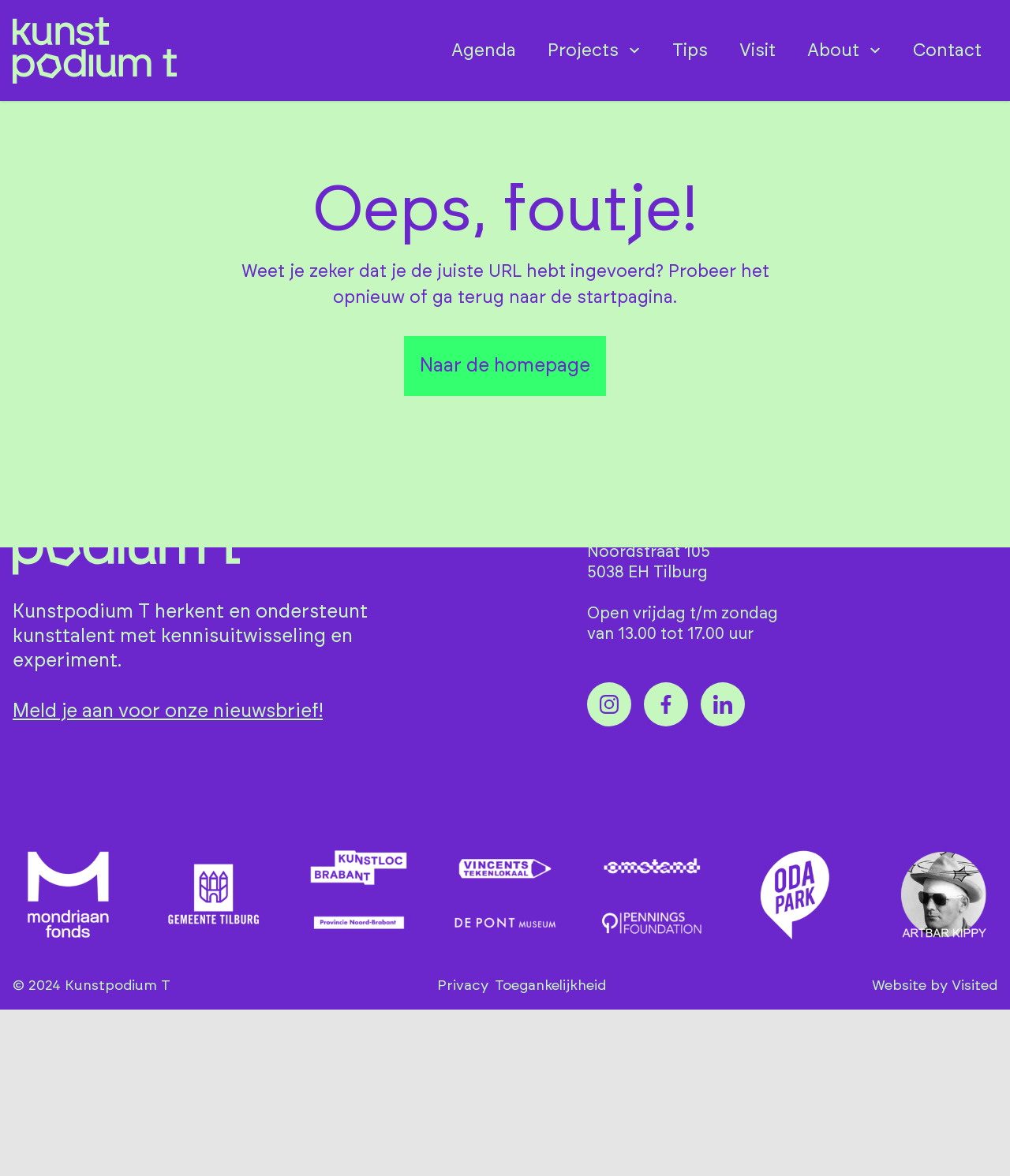Locate the bounding box coordinates of the area you need to click to fulfill this instruction: 'Click the 'Home' link'. The coordinates must be in the form of four float numbers ranging from 0 to 1: [left, top, right, bottom].

None